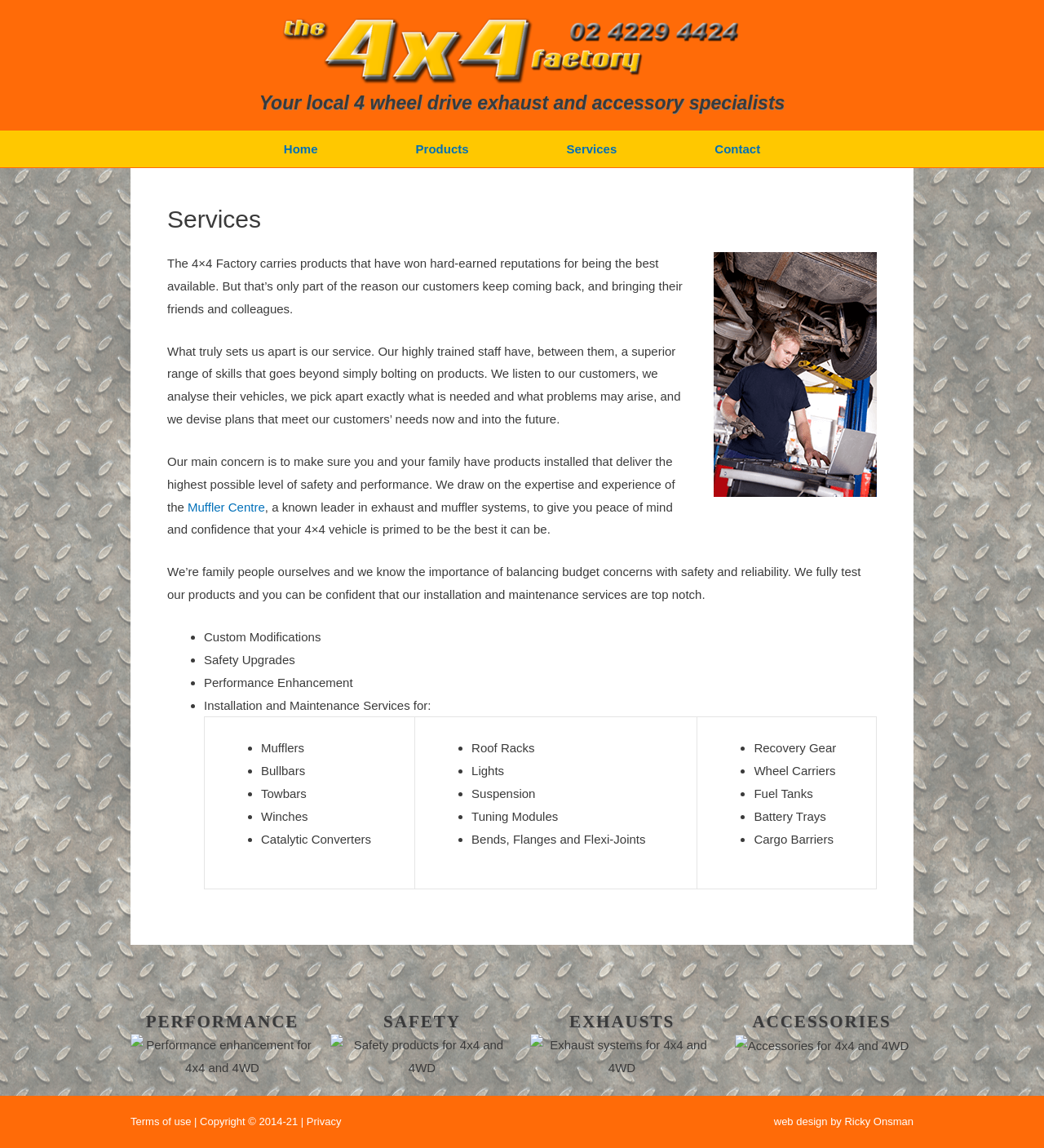Calculate the bounding box coordinates for the UI element based on the following description: "web design by Ricky Onsman". Ensure the coordinates are four float numbers between 0 and 1, i.e., [left, top, right, bottom].

[0.741, 0.971, 0.875, 0.982]